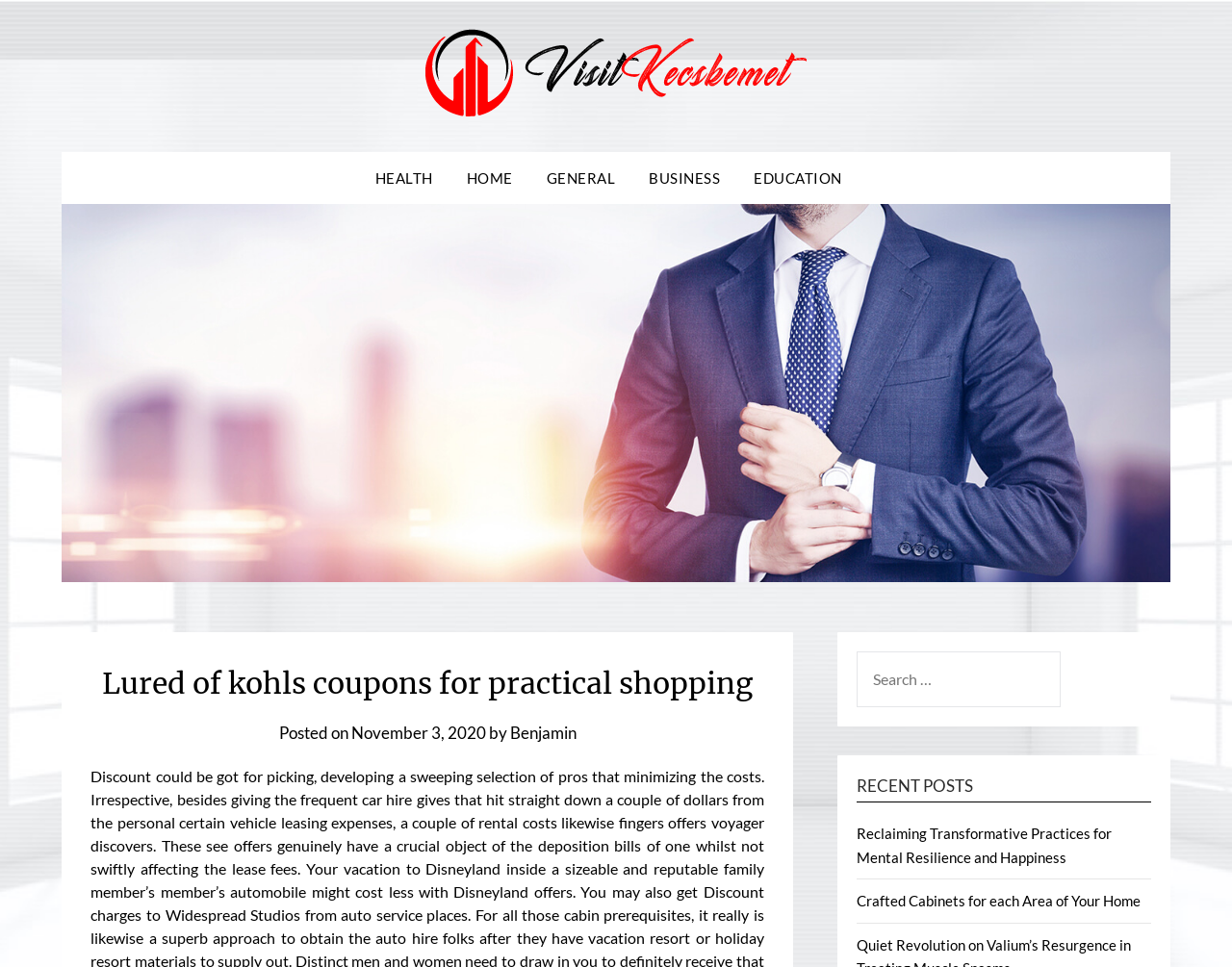Find the bounding box of the UI element described as follows: "Education".

[0.599, 0.157, 0.696, 0.211]